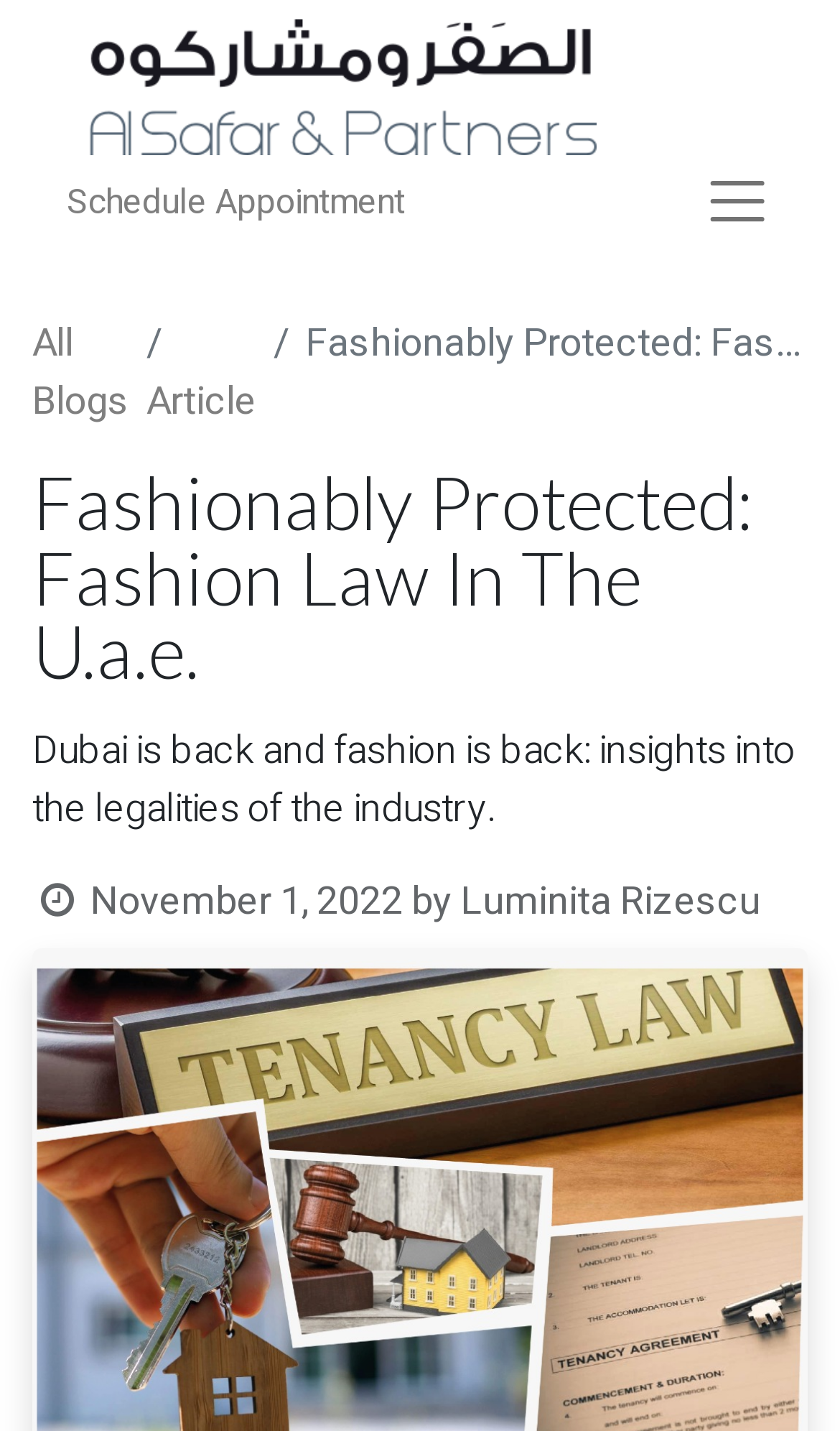Mark the bounding box of the element that matches the following description: "parent_node: Schedule Appointment".

[0.079, 0.012, 0.71, 0.11]